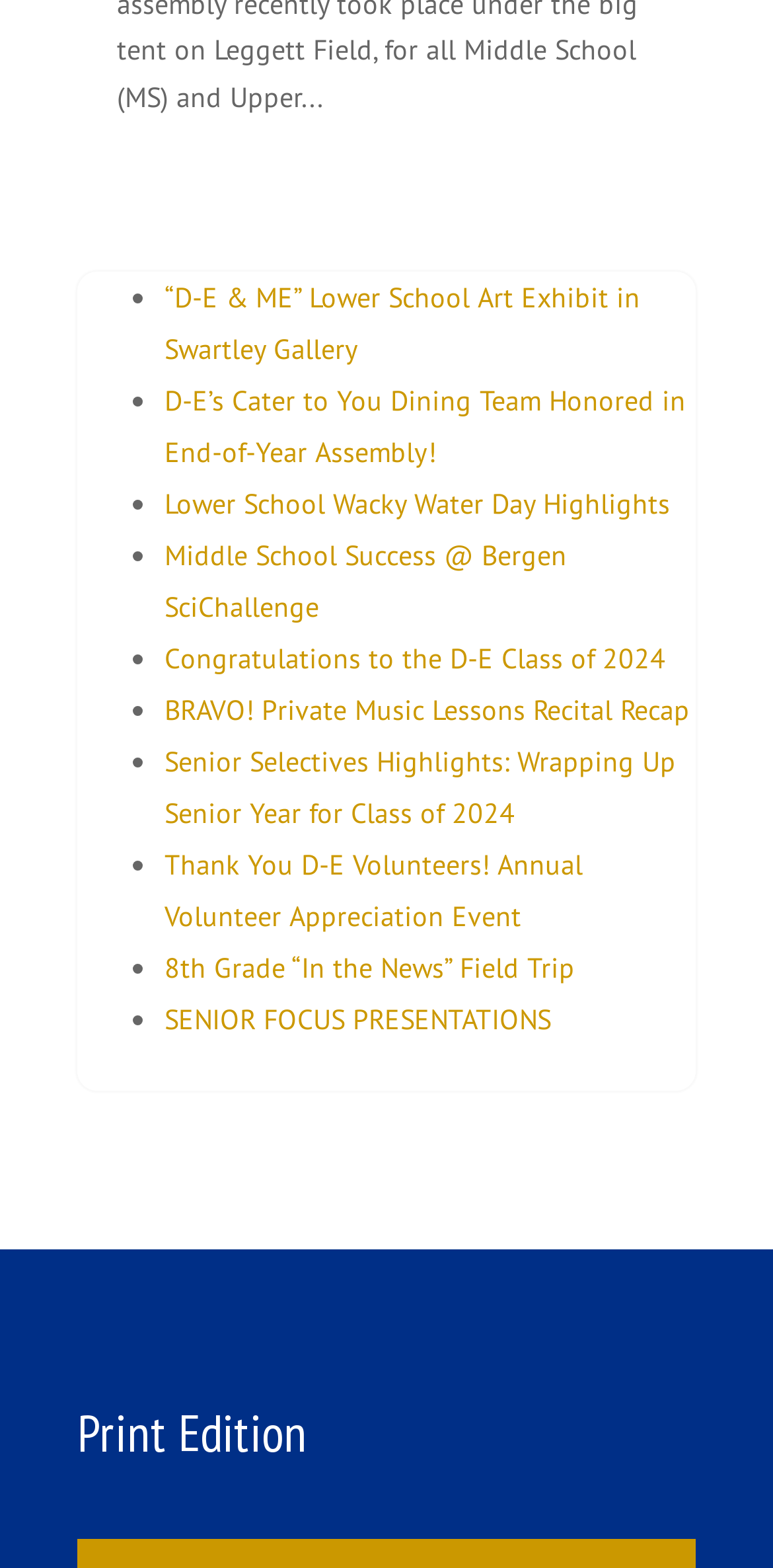Answer the question briefly using a single word or phrase: 
What is the topic of the first news article?

Art exhibit